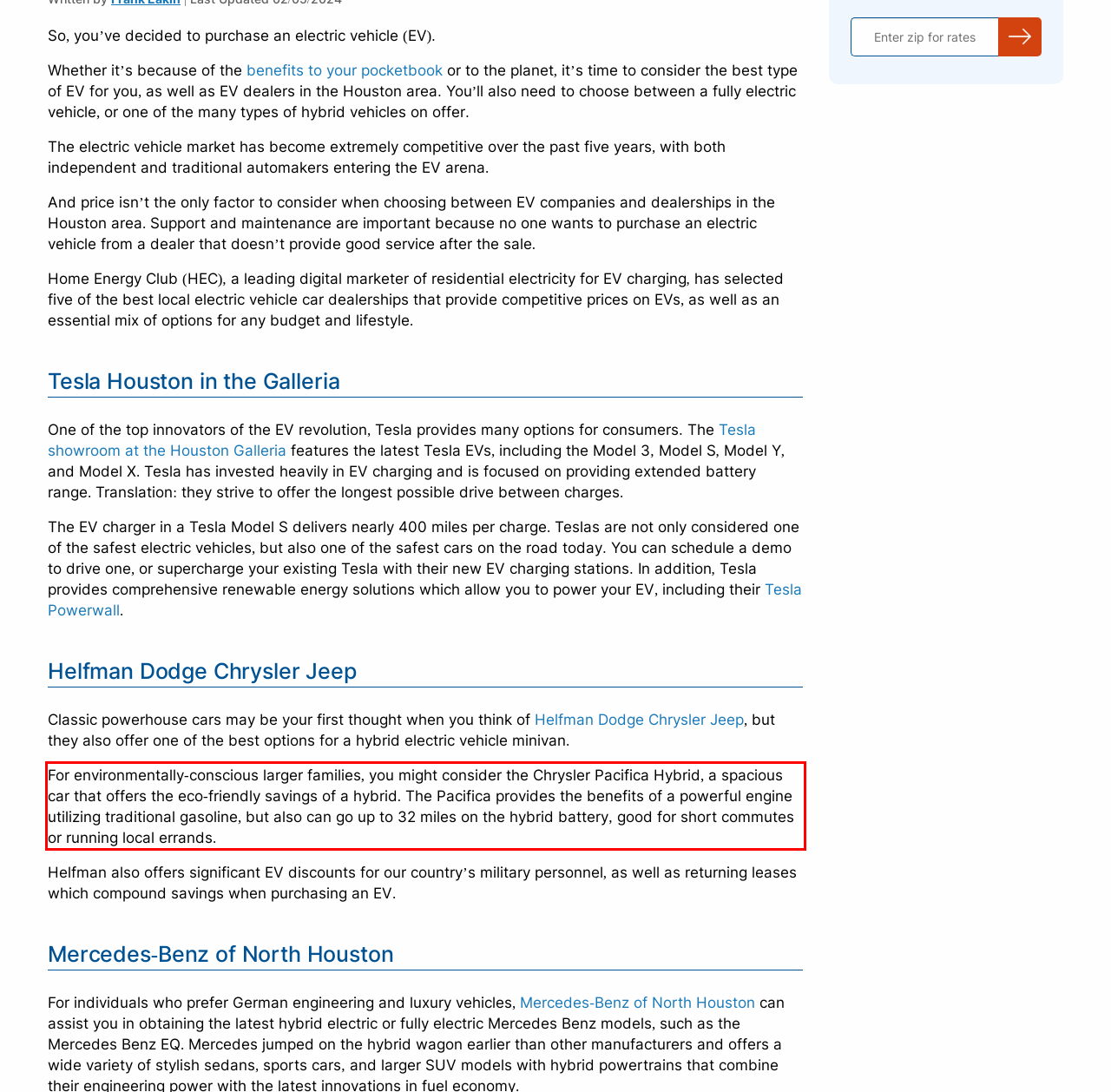Examine the screenshot of the webpage, locate the red bounding box, and perform OCR to extract the text contained within it.

For environmentally-conscious larger families, you might consider the Chrysler Pacifica Hybrid, a spacious car that offers the eco-friendly savings of a hybrid. The Pacifica provides the benefits of a powerful engine utilizing traditional gasoline, but also can go up to 32 miles on the hybrid battery, good for short commutes or running local errands.